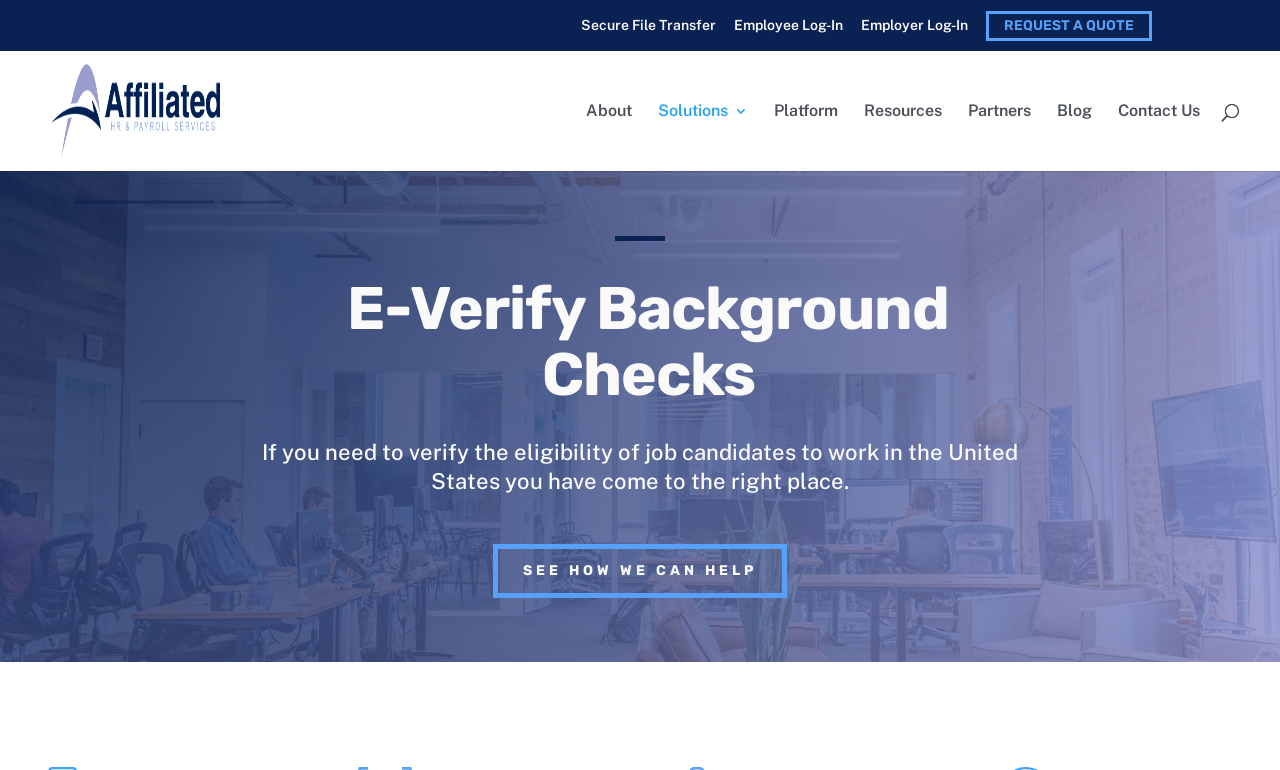What is the company name?
Provide a one-word or short-phrase answer based on the image.

Affiliated HR & Payroll Services